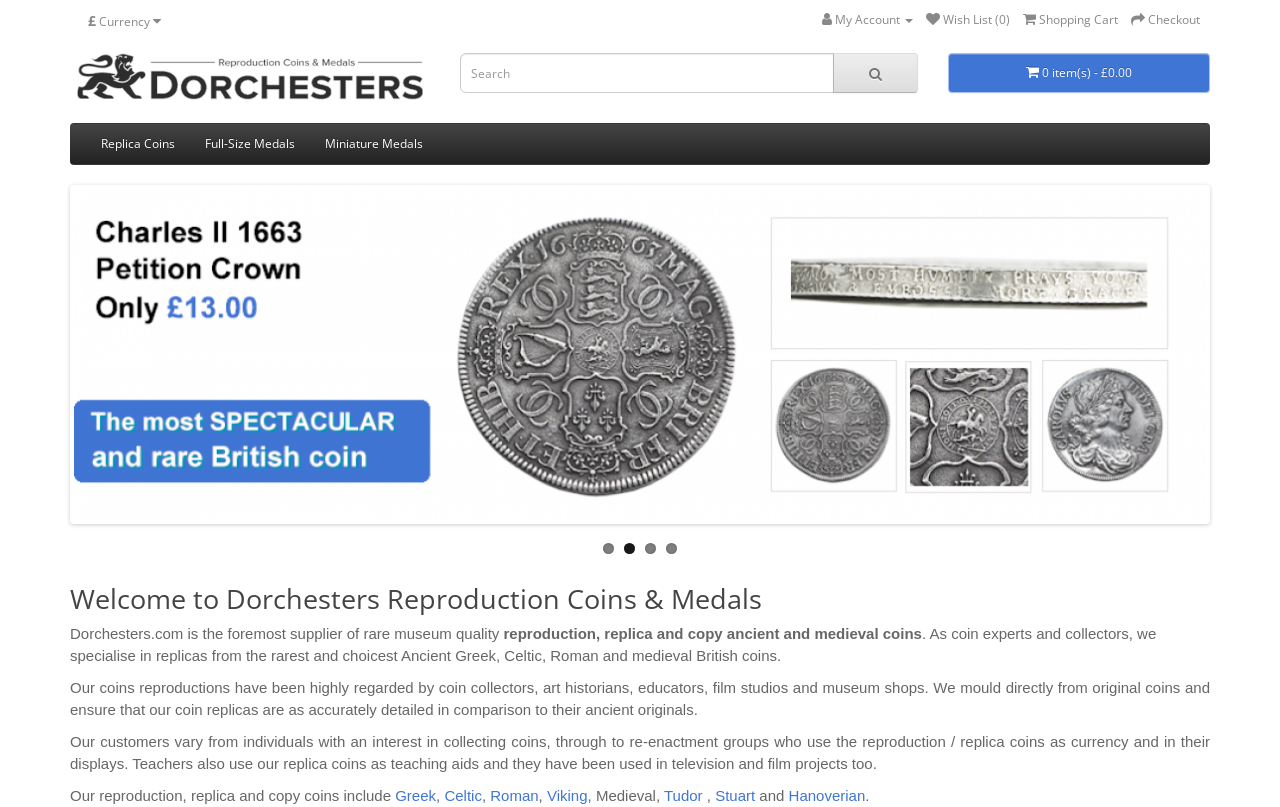Find and provide the bounding box coordinates for the UI element described here: "name="search" placeholder="Search"". The coordinates should be given as four float numbers between 0 and 1: [left, top, right, bottom].

[0.359, 0.066, 0.651, 0.115]